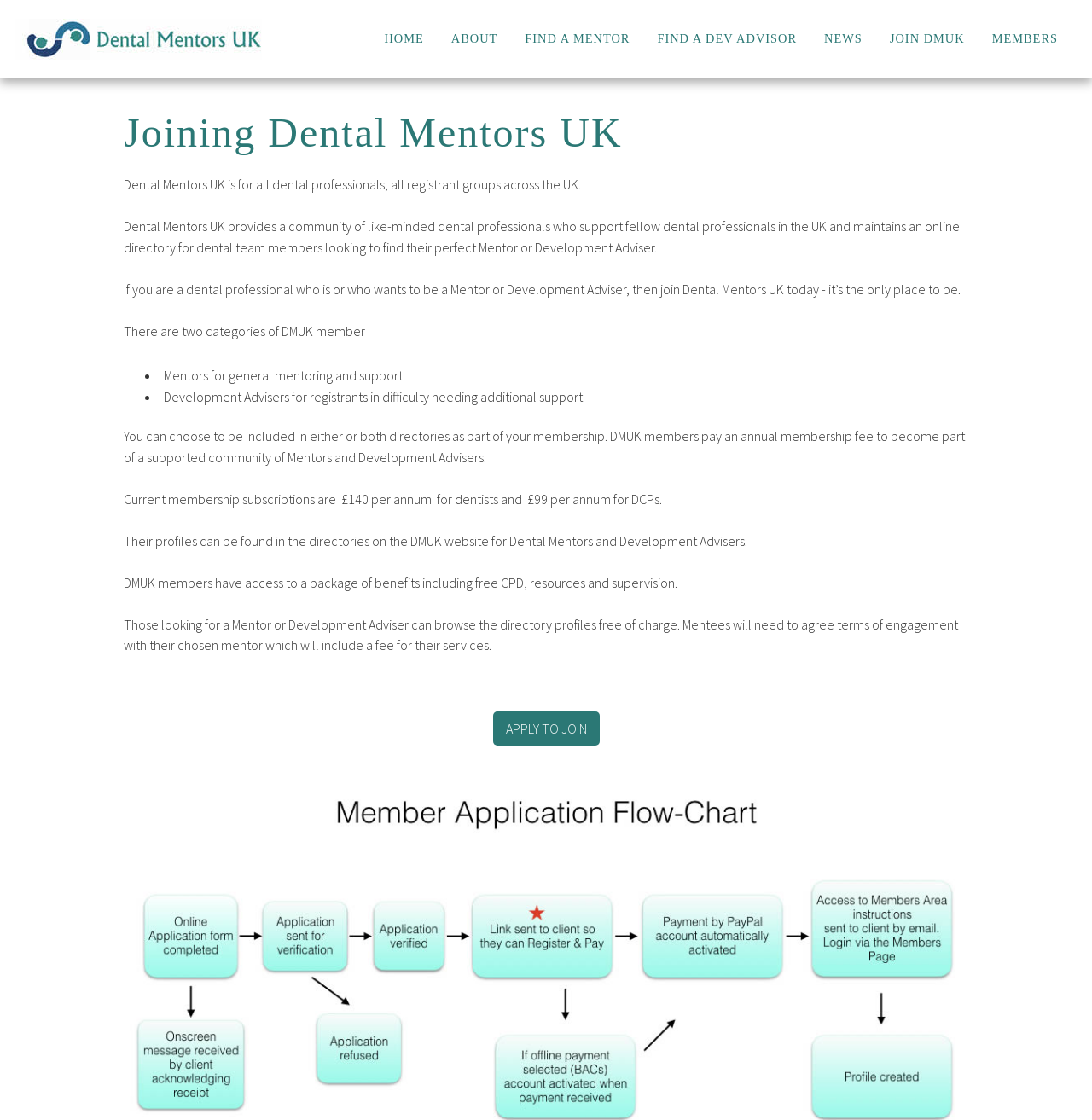Can you find and provide the title of the webpage?

Joining Dental Mentors UK